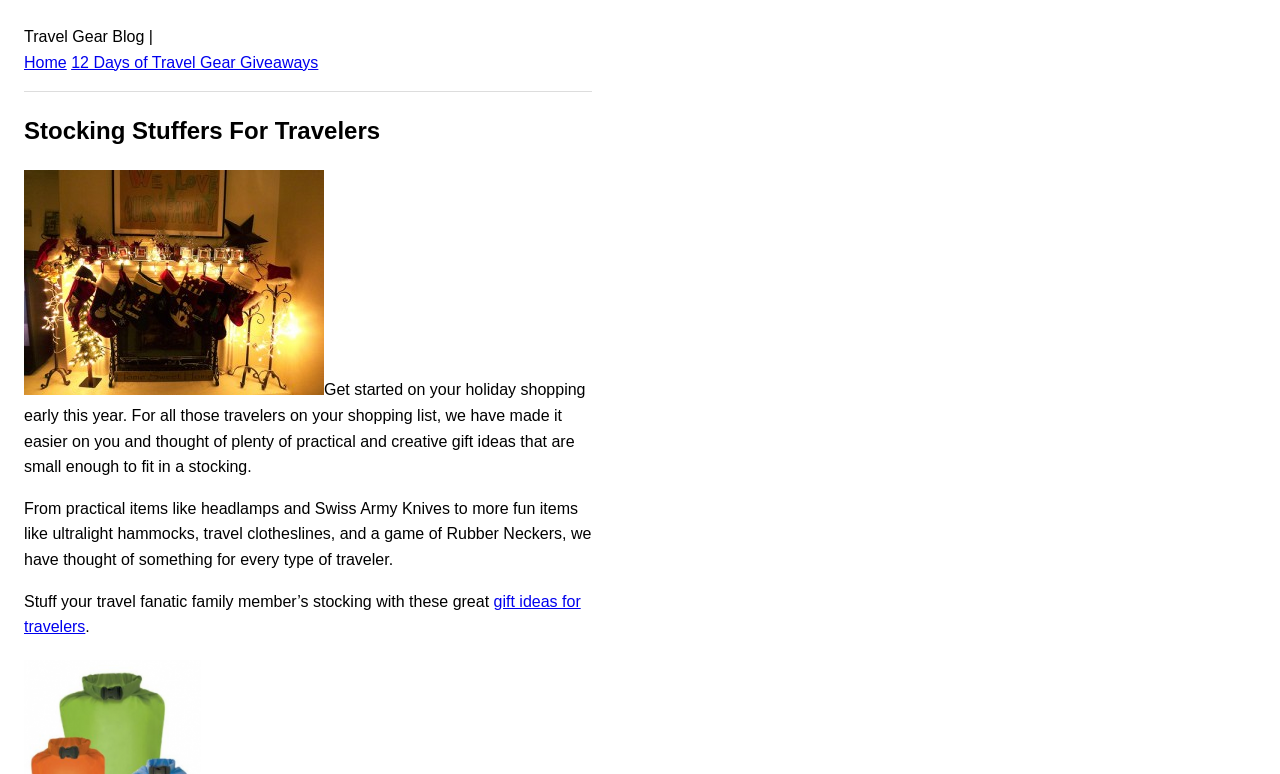Please provide a comprehensive response to the question based on the details in the image: What type of gifts are being suggested?

Based on the webpage content, it appears that the webpage is suggesting gift ideas for travelers, as indicated by the text 'gift ideas for travelers' and the description of various travel-related items such as headlamps, Swiss Army Knives, and ultralight hammocks.